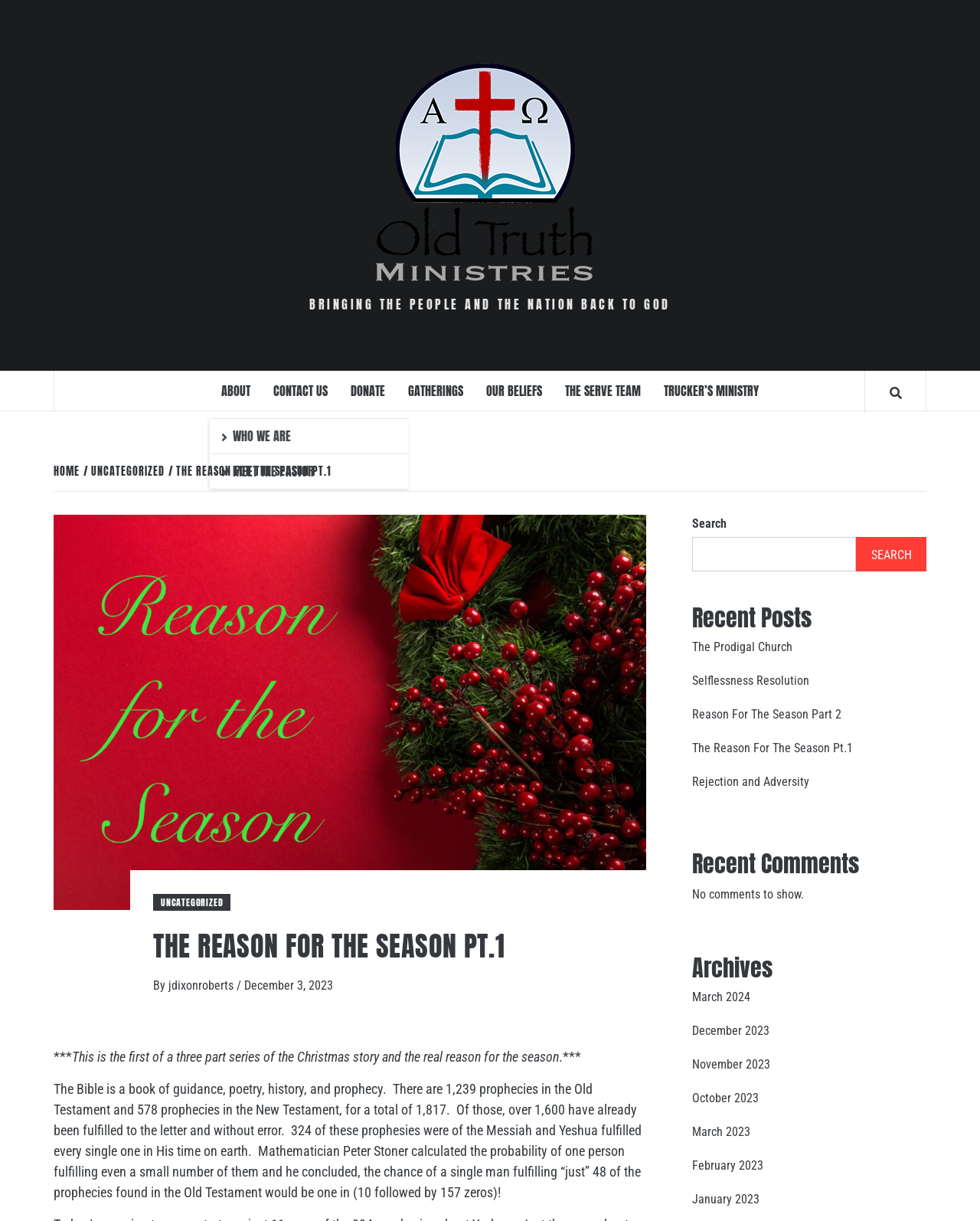Please study the image and answer the question comprehensively:
What is the name of the author of the current post?

I found the author's name by looking at the header section of the webpage, where it says 'THE REASON FOR THE SEASON PT.1' and then 'By jdixonroberts'.